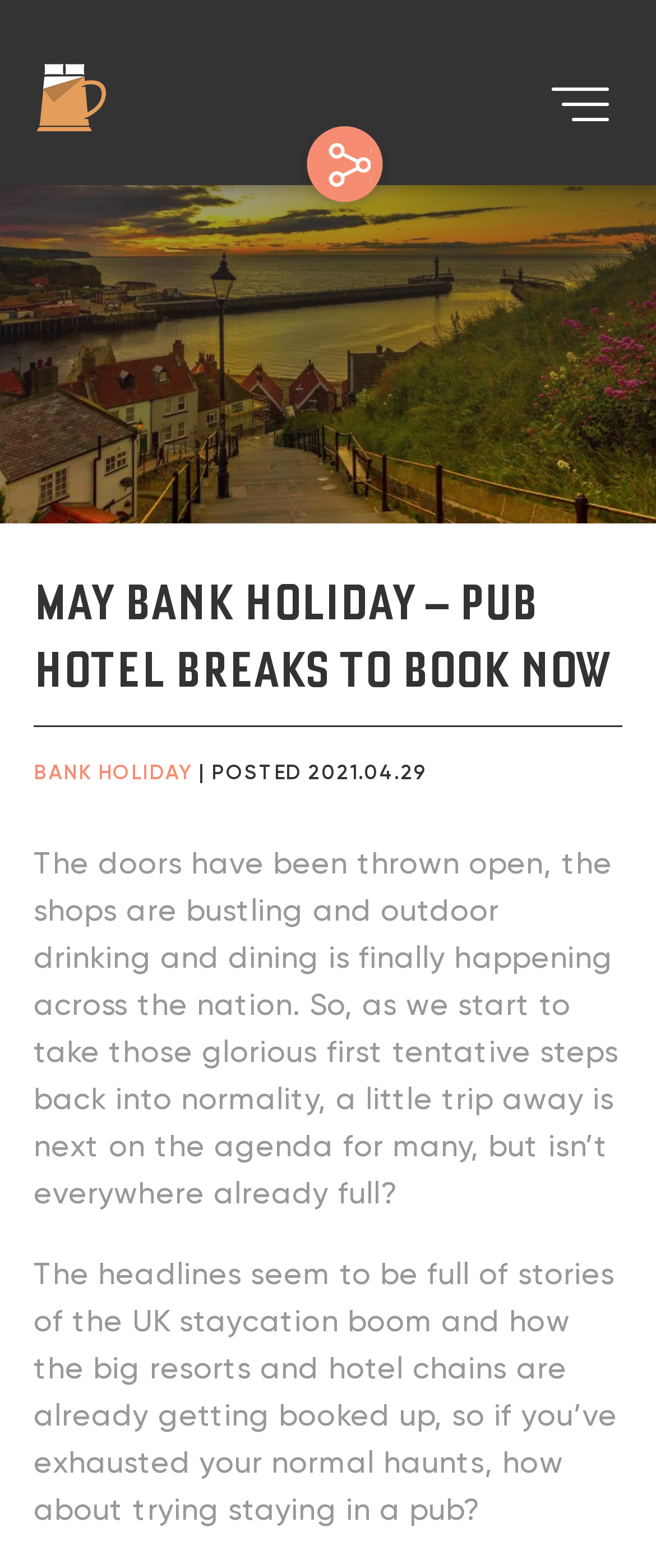Provide a short answer to the following question with just one word or phrase: What is the current topic of discussion?

May bank holiday